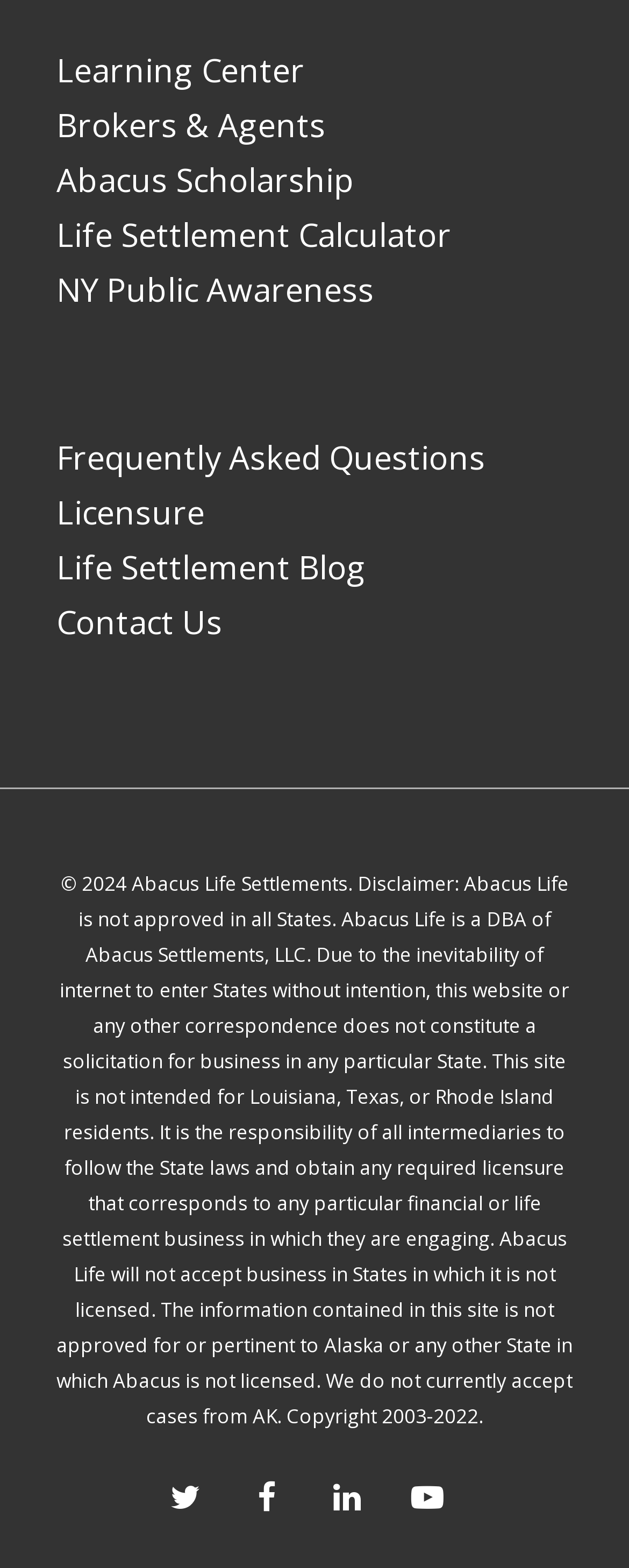Using the format (top-left x, top-left y, bottom-right x, bottom-right y), and given the element description, identify the bounding box coordinates within the screenshot: Life Settlement Blog

[0.09, 0.348, 0.582, 0.375]